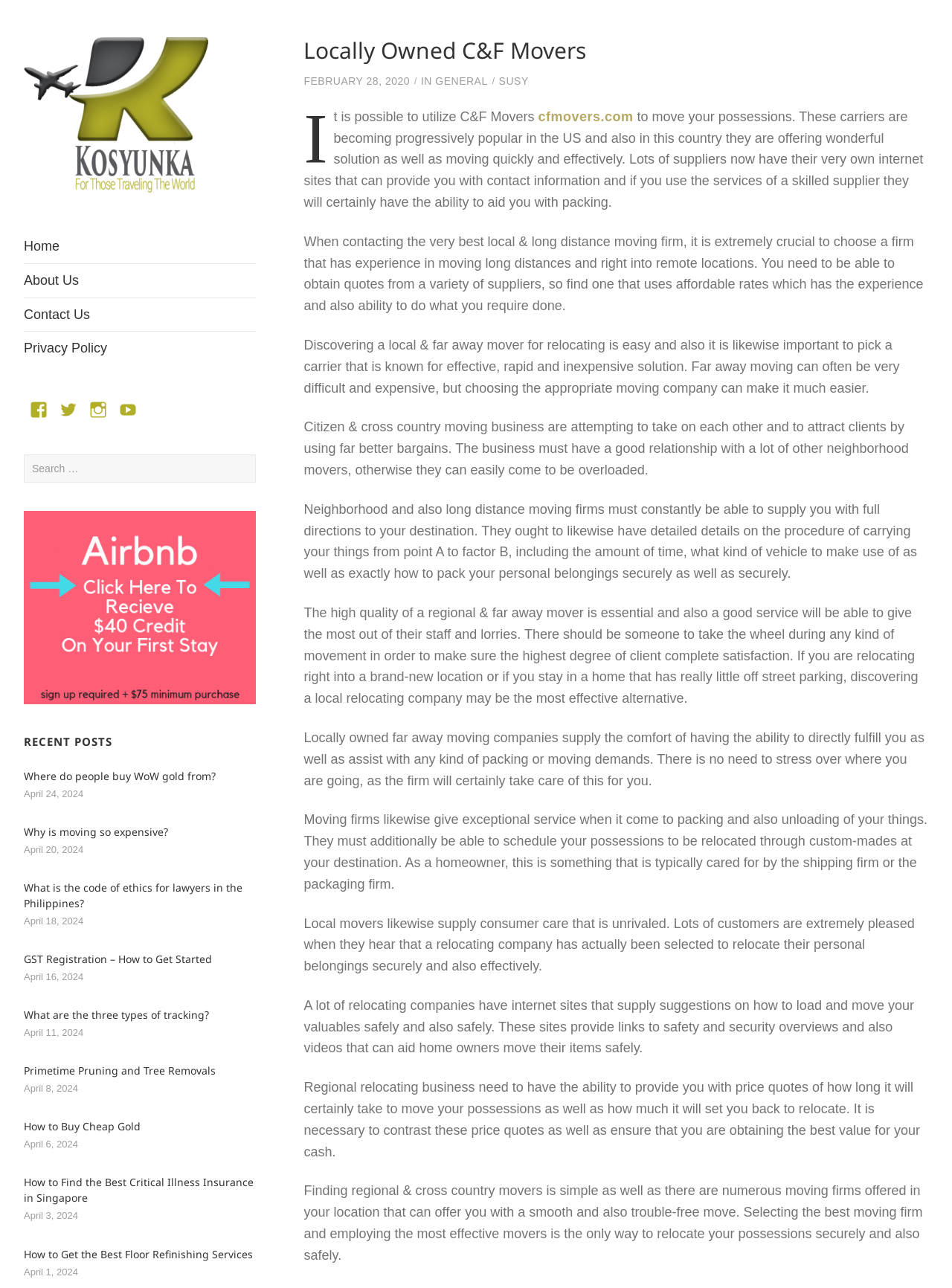Please give a succinct answer using a single word or phrase:
What type of posts are on this webpage?

Blog posts